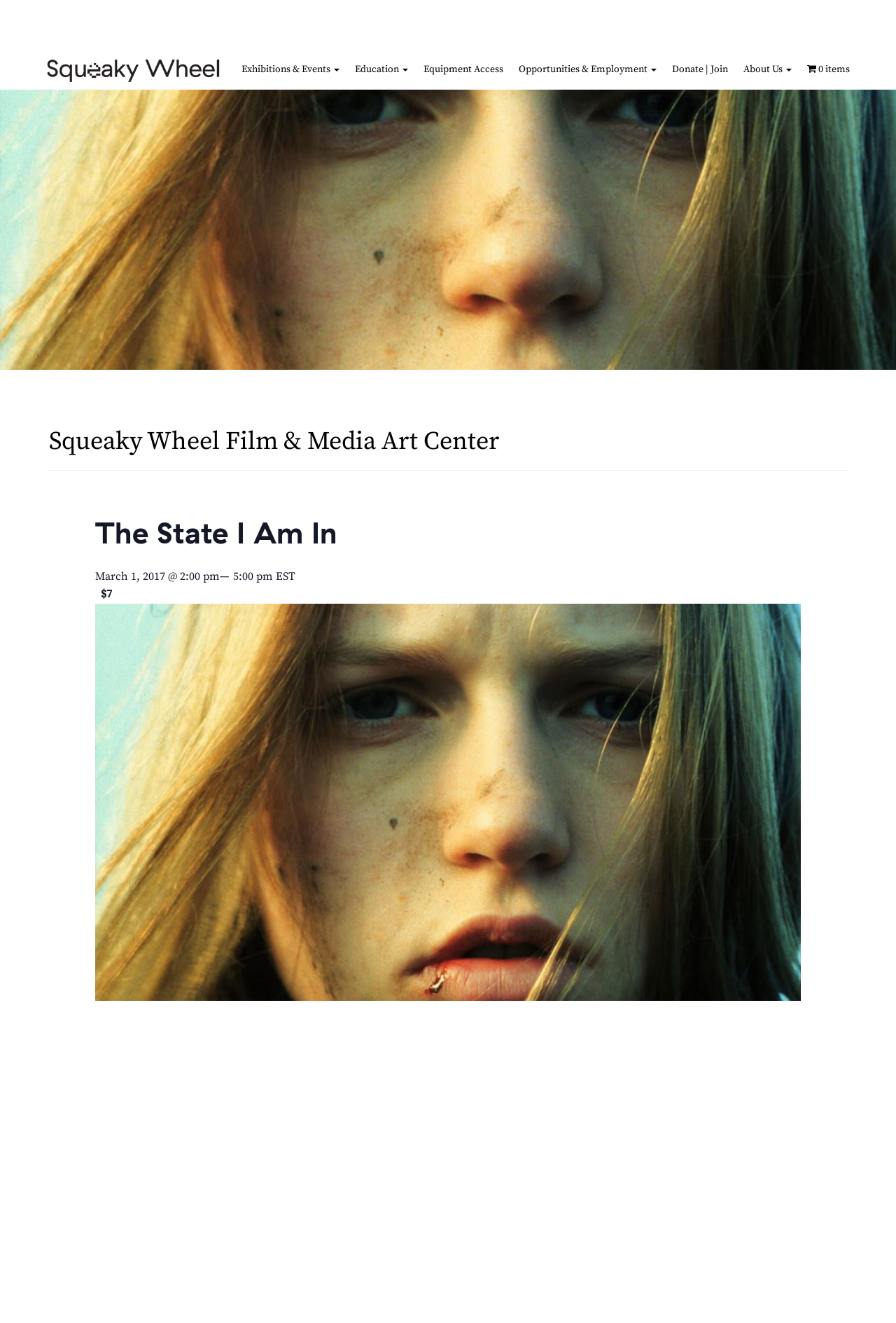Please provide the bounding box coordinates for the element that needs to be clicked to perform the following instruction: "Access Equipment". The coordinates should be given as four float numbers between 0 and 1, i.e., [left, top, right, bottom].

[0.464, 0.042, 0.57, 0.063]